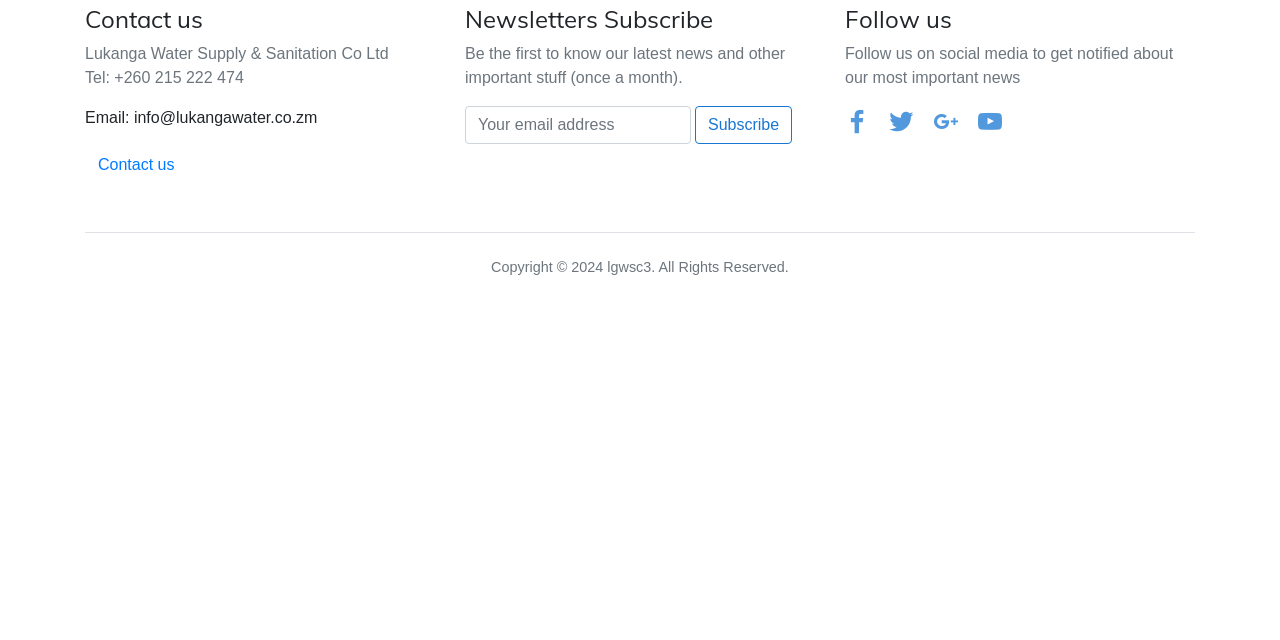Given the description "Facebook", determine the bounding box of the corresponding UI element.

[0.66, 0.172, 0.685, 0.209]